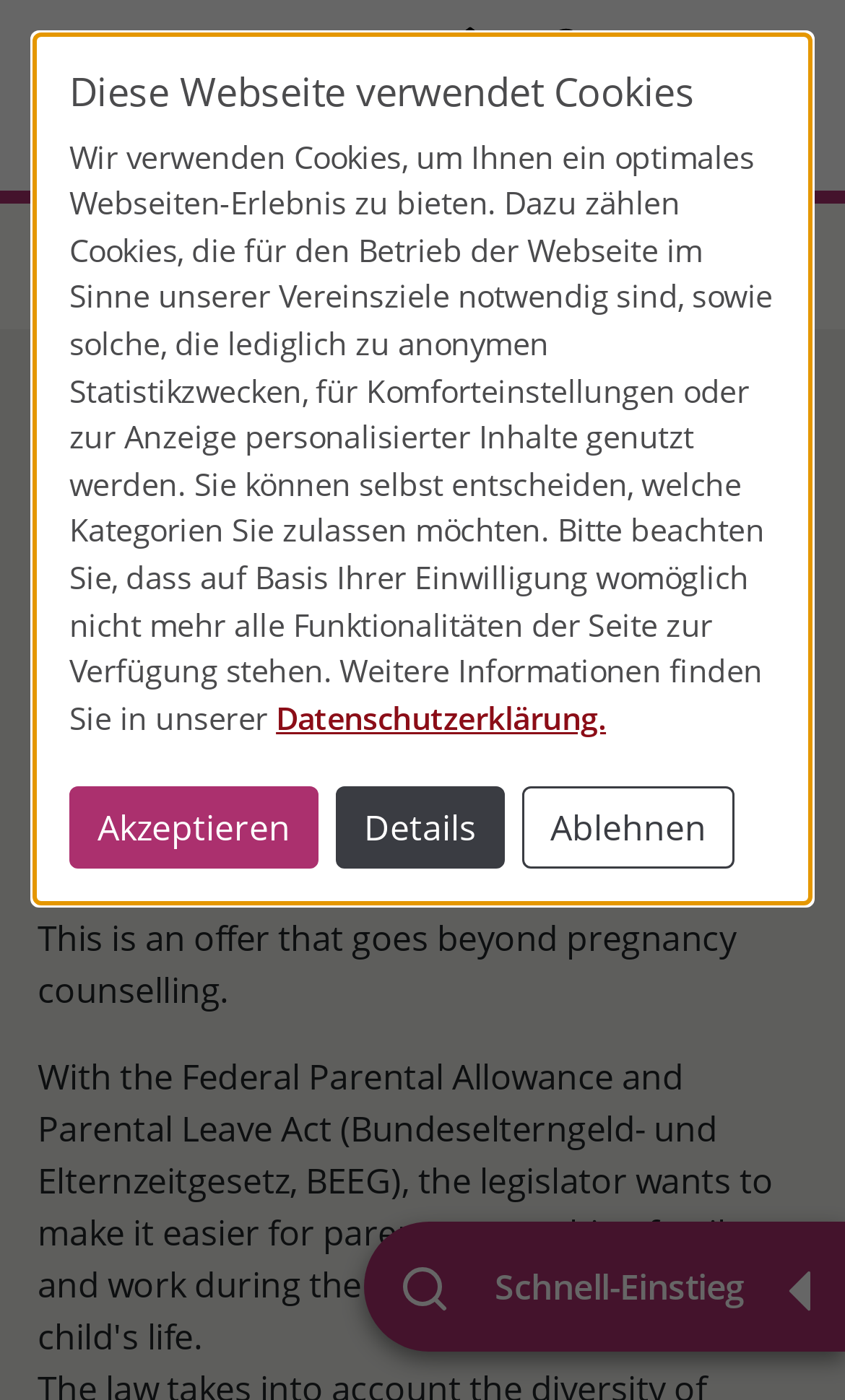What is the main topic of the webpage?
Please analyze the image and answer the question with as much detail as possible.

The main topic of the webpage is 'Counselling on parental allowance and parental leave', as indicated by the heading with a bounding box of [0.0, 0.248, 1.0, 0.5]. This topic is further elaborated in the subsequent paragraphs, which provide more information about the counselling services offered.